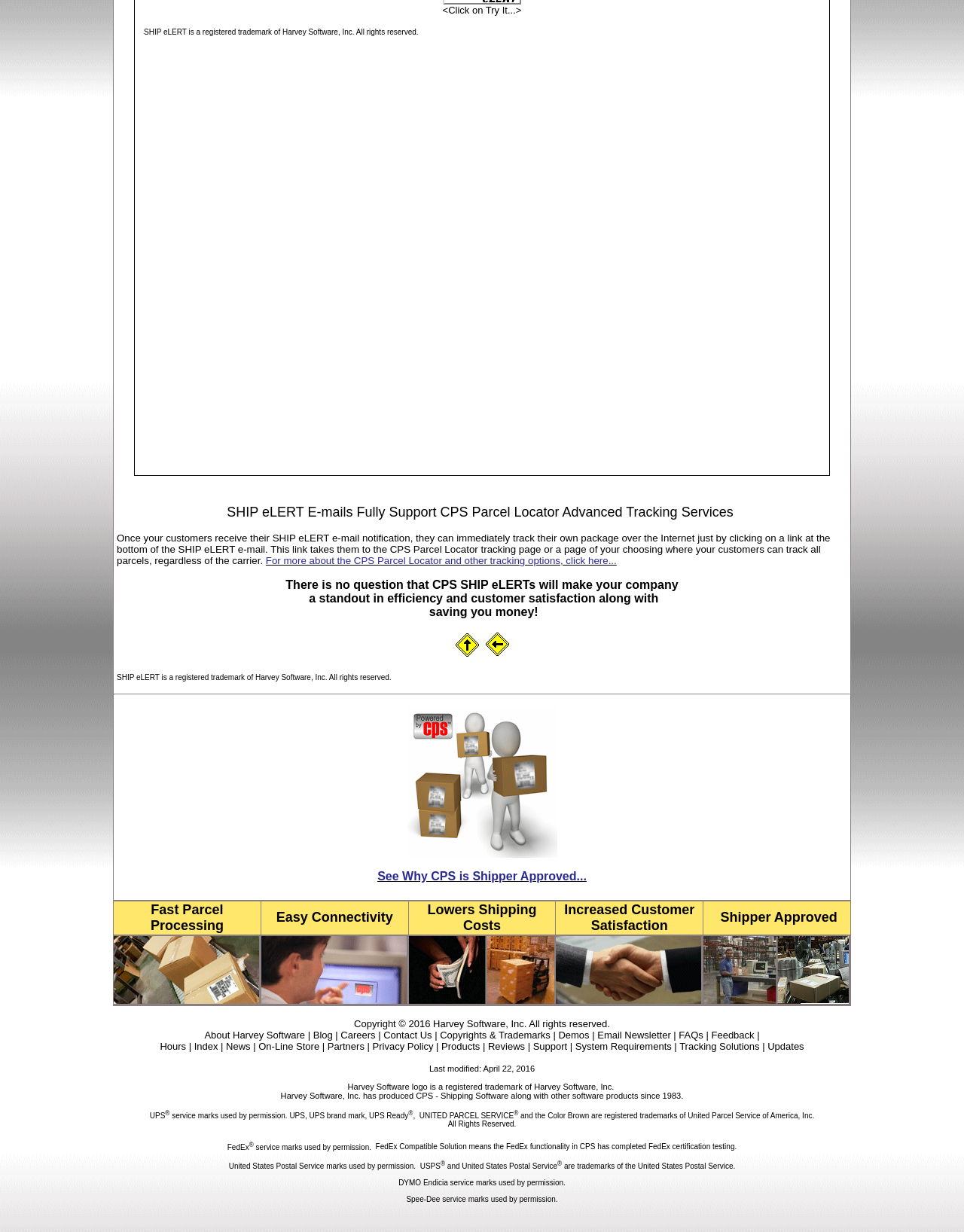Examine the image carefully and respond to the question with a detailed answer: 
What is the copyright year of the webpage?

The text 'Copyright © 2016 Harvey Software, Inc. All rights reserved.' shows that the copyright year of the webpage is 2016.